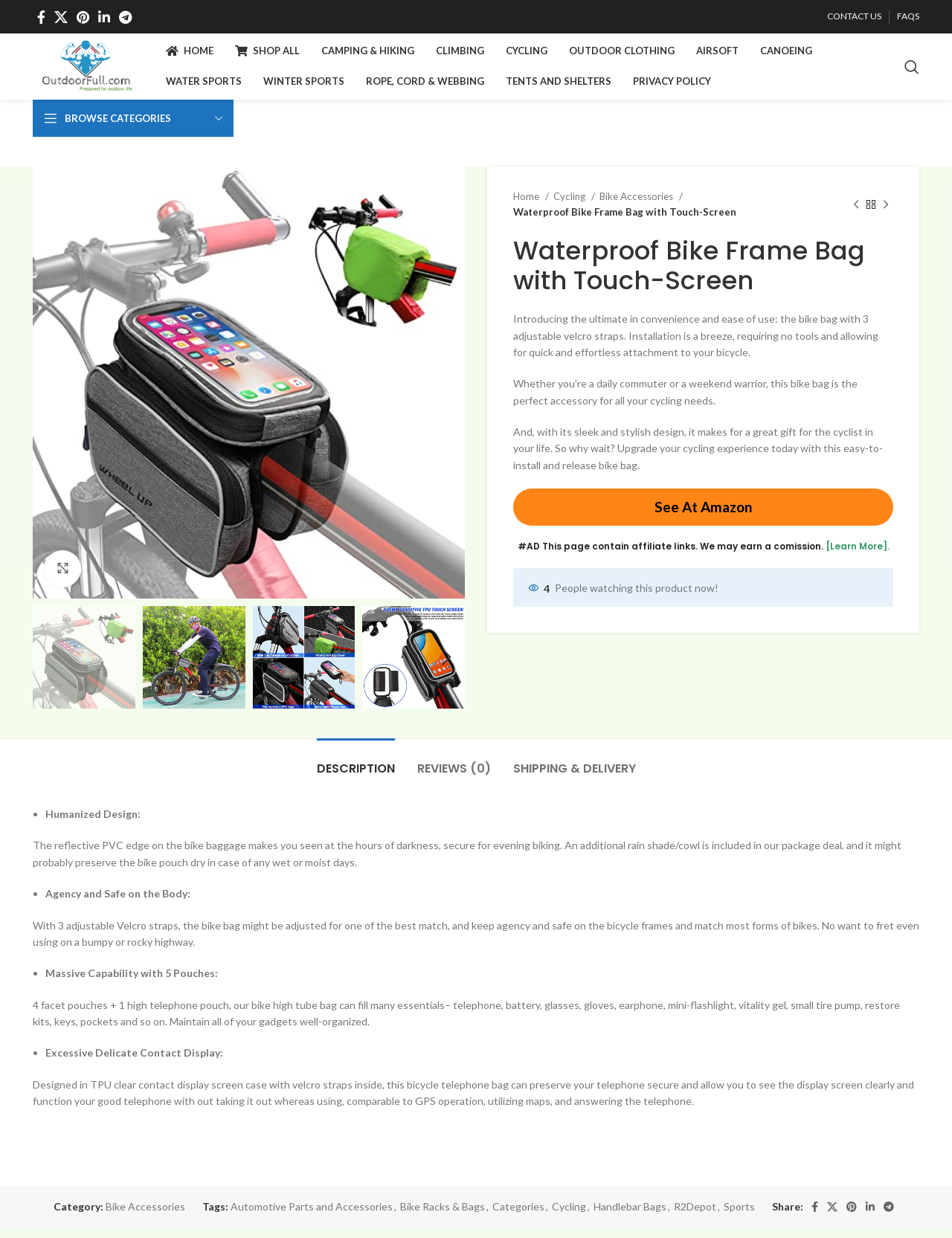Examine the image carefully and respond to the question with a detailed answer: 
How many adjustable velcro straps does the bike bag have?

I found the answer by reading the product description, which mentions that the bike bag has 3 adjustable velcro straps.